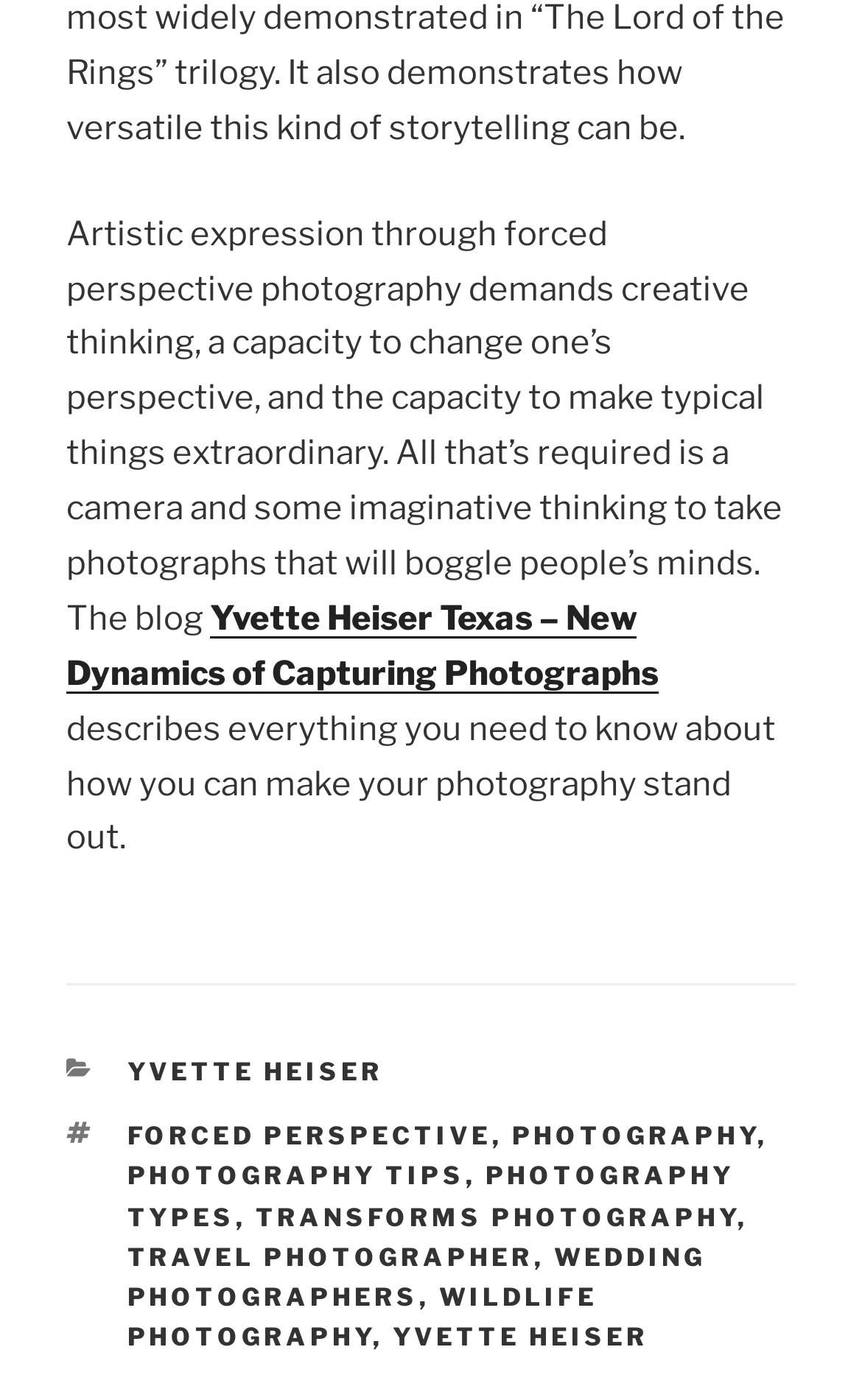Can you determine the bounding box coordinates of the area that needs to be clicked to fulfill the following instruction: "Explore photography categories"?

[0.145, 0.752, 0.388, 0.775]